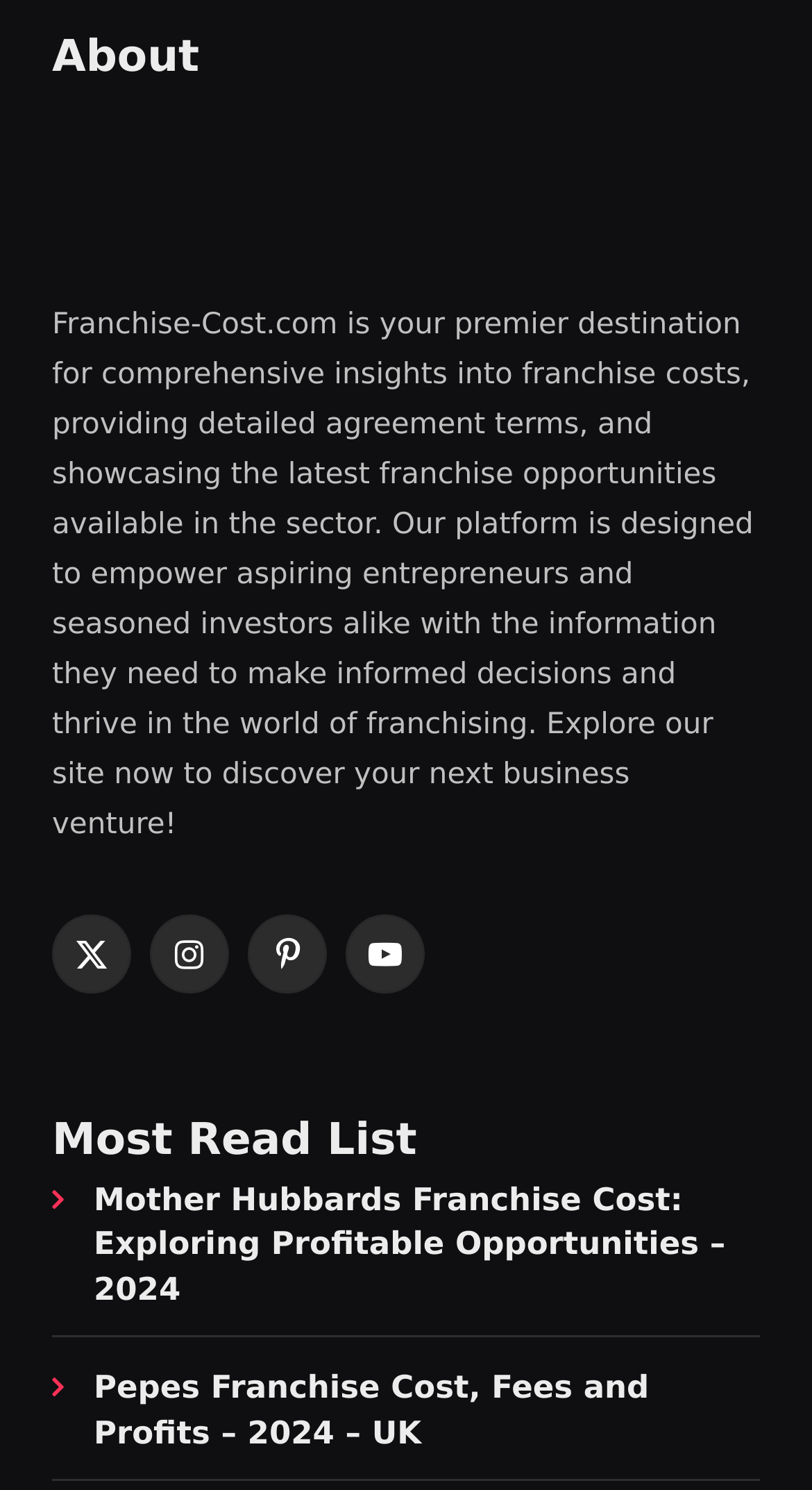Please identify the bounding box coordinates of the region to click in order to complete the task: "View Mother Hubbards Franchise Cost article". The coordinates must be four float numbers between 0 and 1, specified as [left, top, right, bottom].

[0.115, 0.337, 0.936, 0.427]